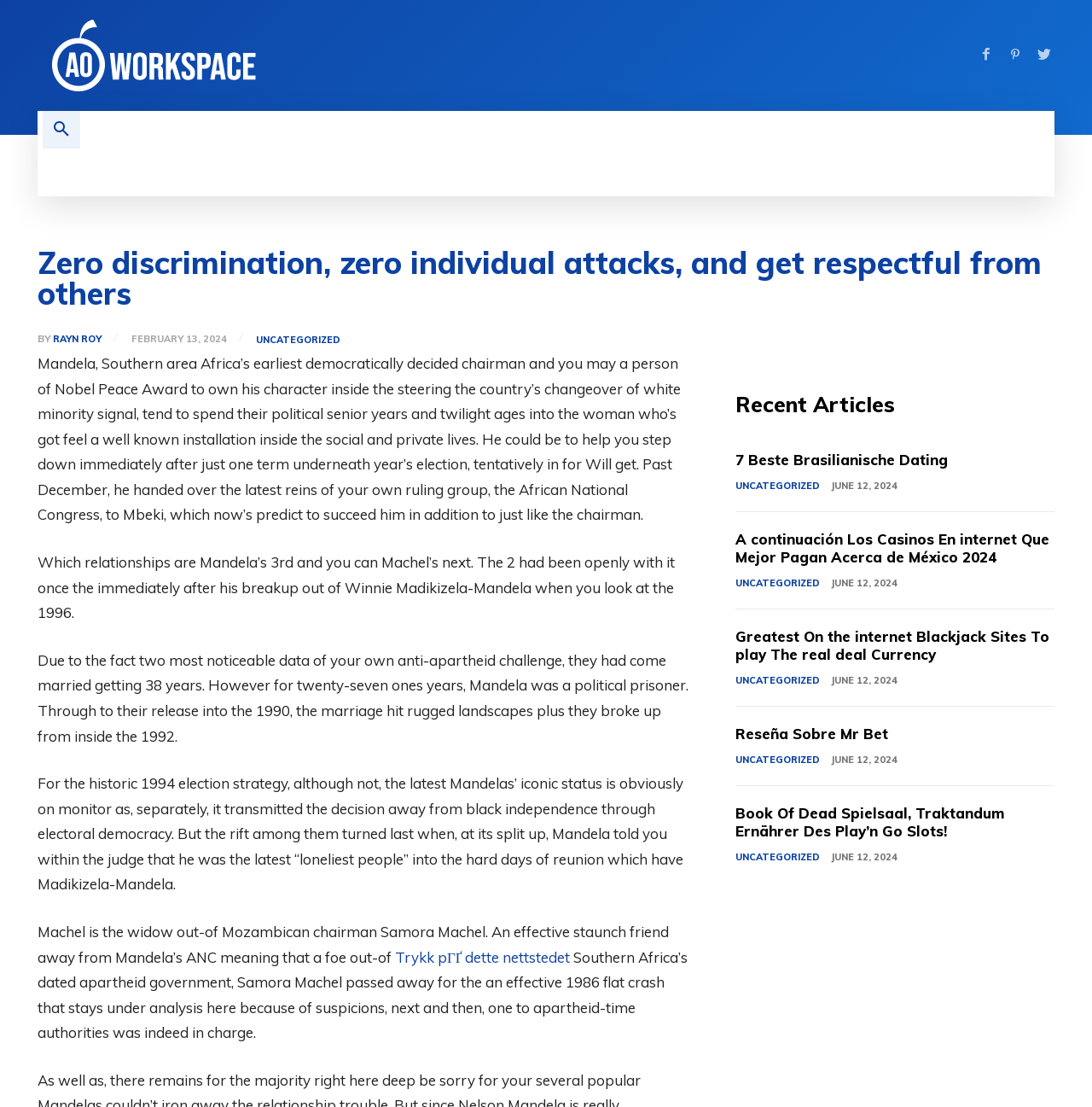Provide the bounding box coordinates of the area you need to click to execute the following instruction: "Search for something".

[0.039, 0.1, 0.073, 0.134]